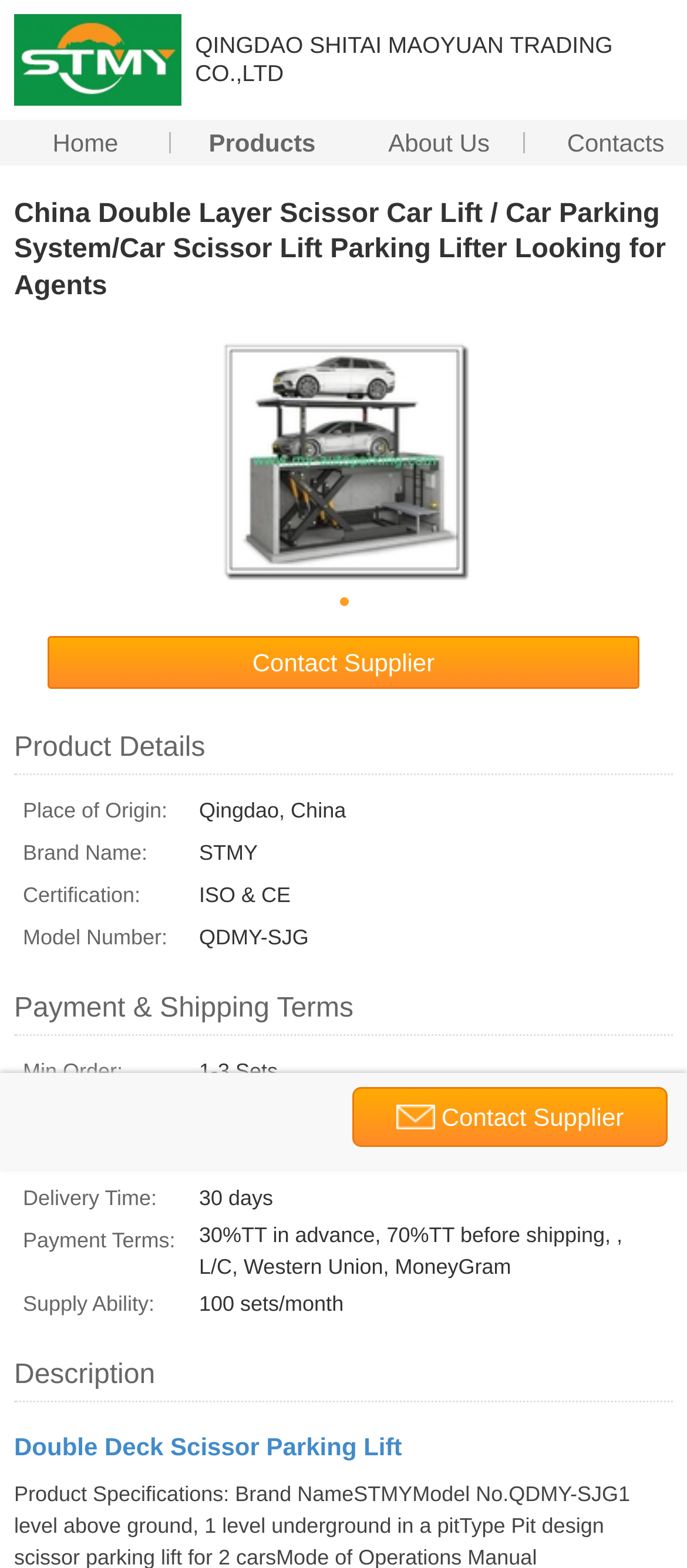What is the certification of the car lift?
Please provide a single word or phrase as the answer based on the screenshot.

ISO & CE